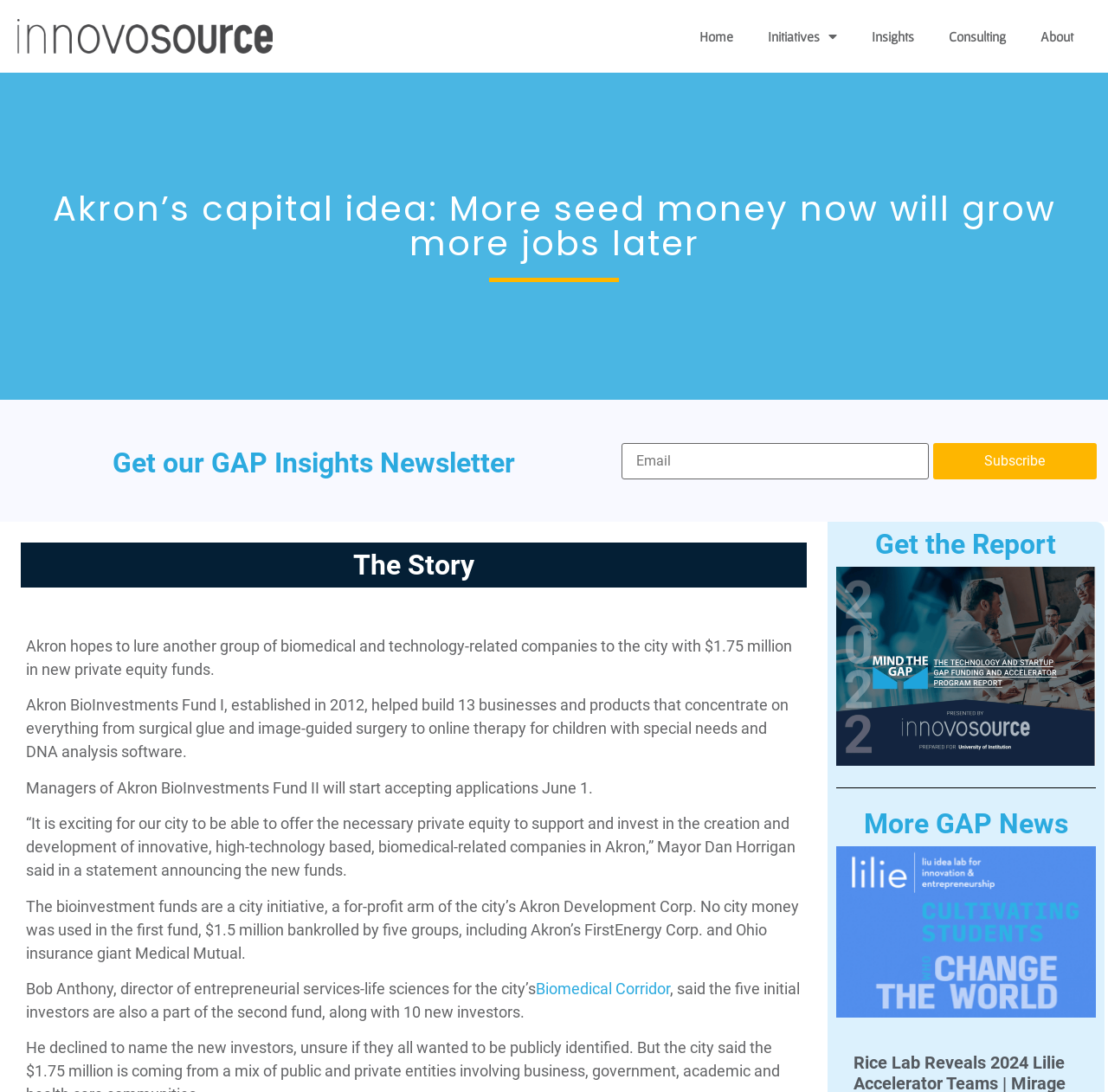Locate the bounding box coordinates of the area you need to click to fulfill this instruction: 'Click on the 'Home' link'. The coordinates must be in the form of four float numbers ranging from 0 to 1: [left, top, right, bottom].

[0.616, 0.016, 0.677, 0.051]